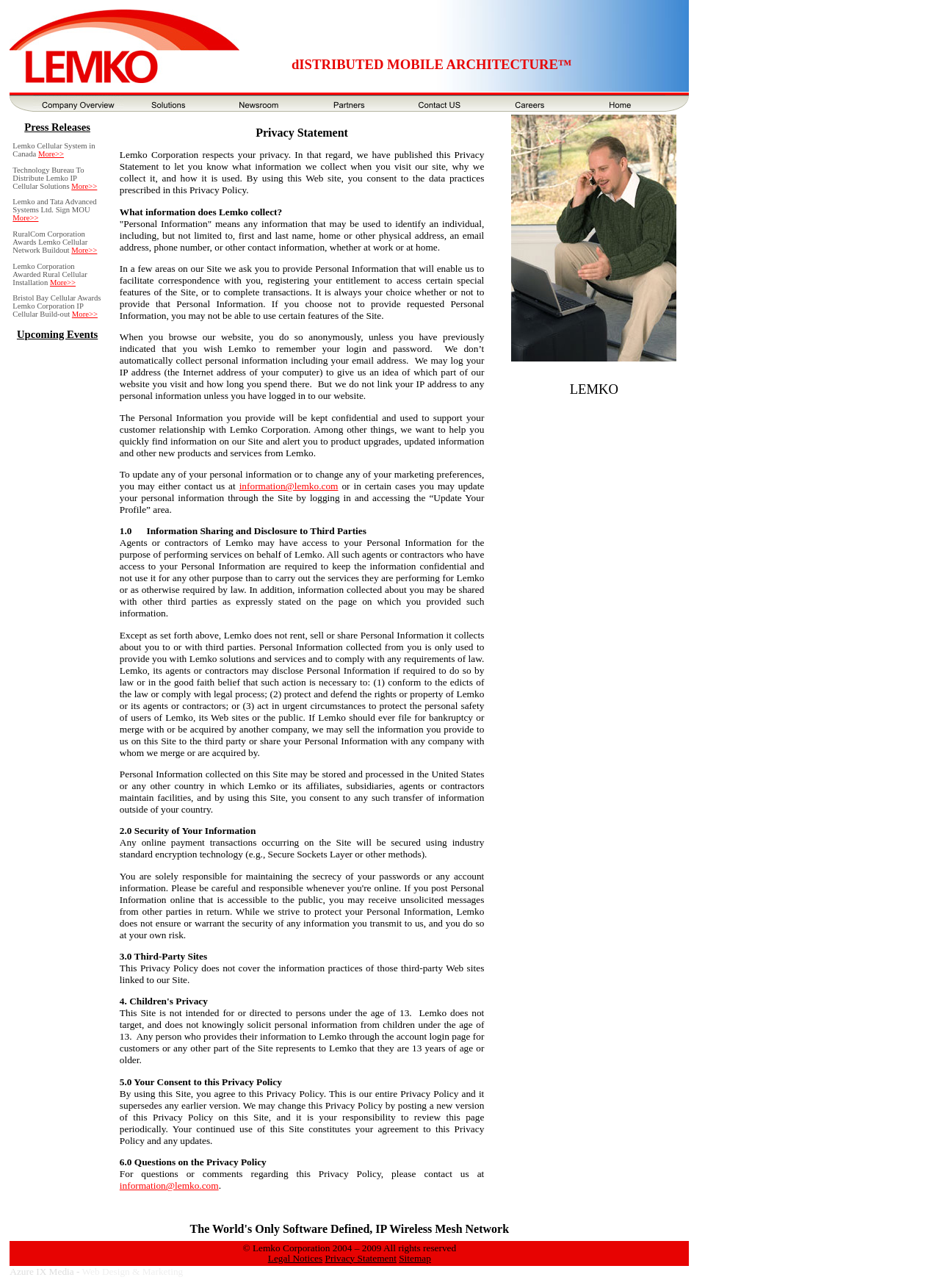From the element description Web Design & Marketing, predict the bounding box coordinates of the UI element. The coordinates must be specified in the format (top-left x, top-left y, bottom-right x, bottom-right y) and should be within the 0 to 1 range.

[0.087, 0.983, 0.195, 0.992]